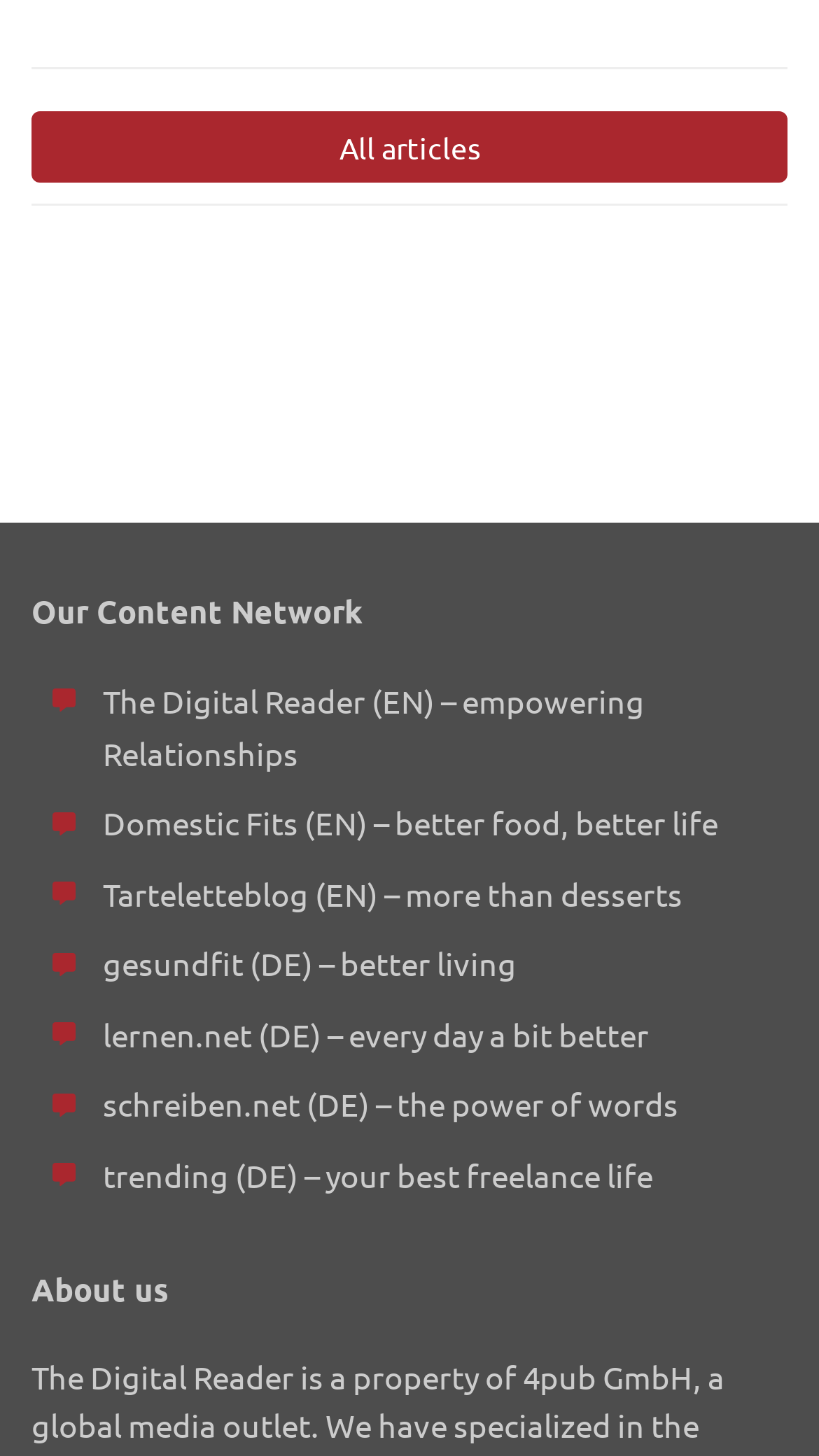Specify the bounding box coordinates for the region that must be clicked to perform the given instruction: "learn about our content network".

[0.038, 0.405, 0.444, 0.434]